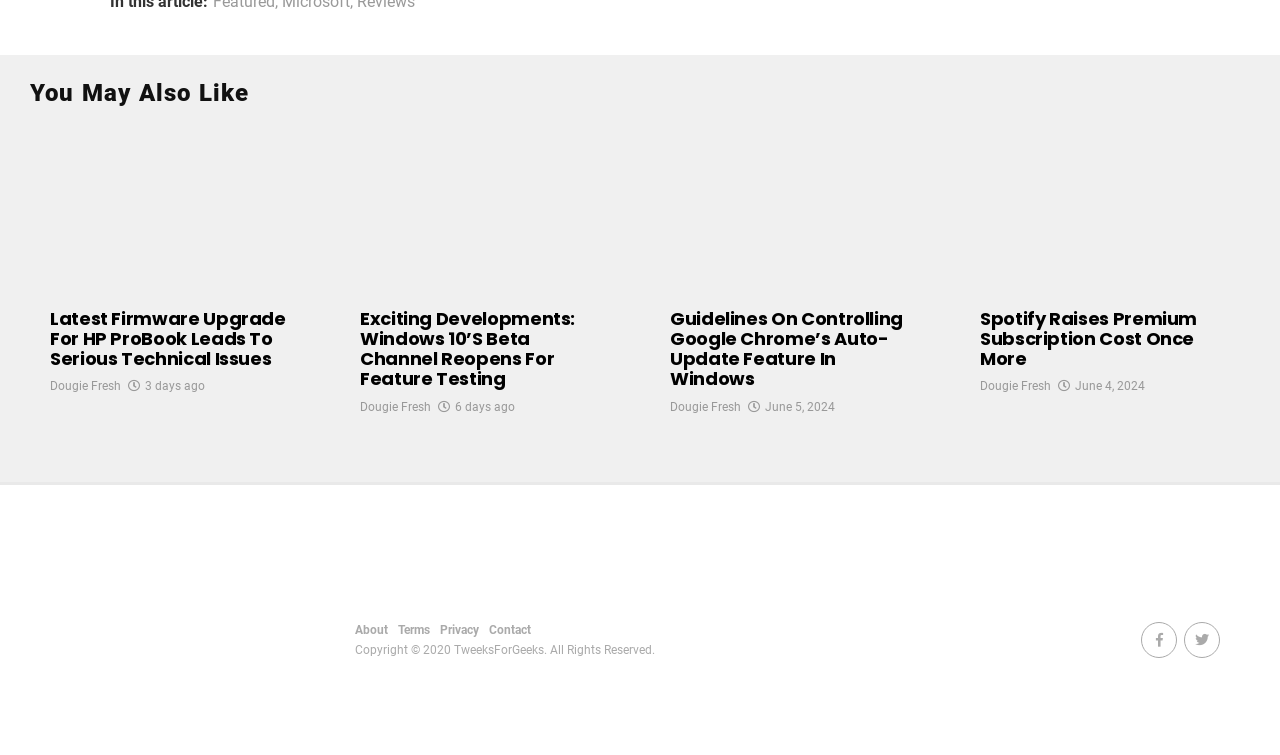Provide the bounding box coordinates of the area you need to click to execute the following instruction: "Click on 'Latest Firmware Upgrade For HP ProBook Leads To Serious Technical Issues'".

[0.039, 0.41, 0.223, 0.489]